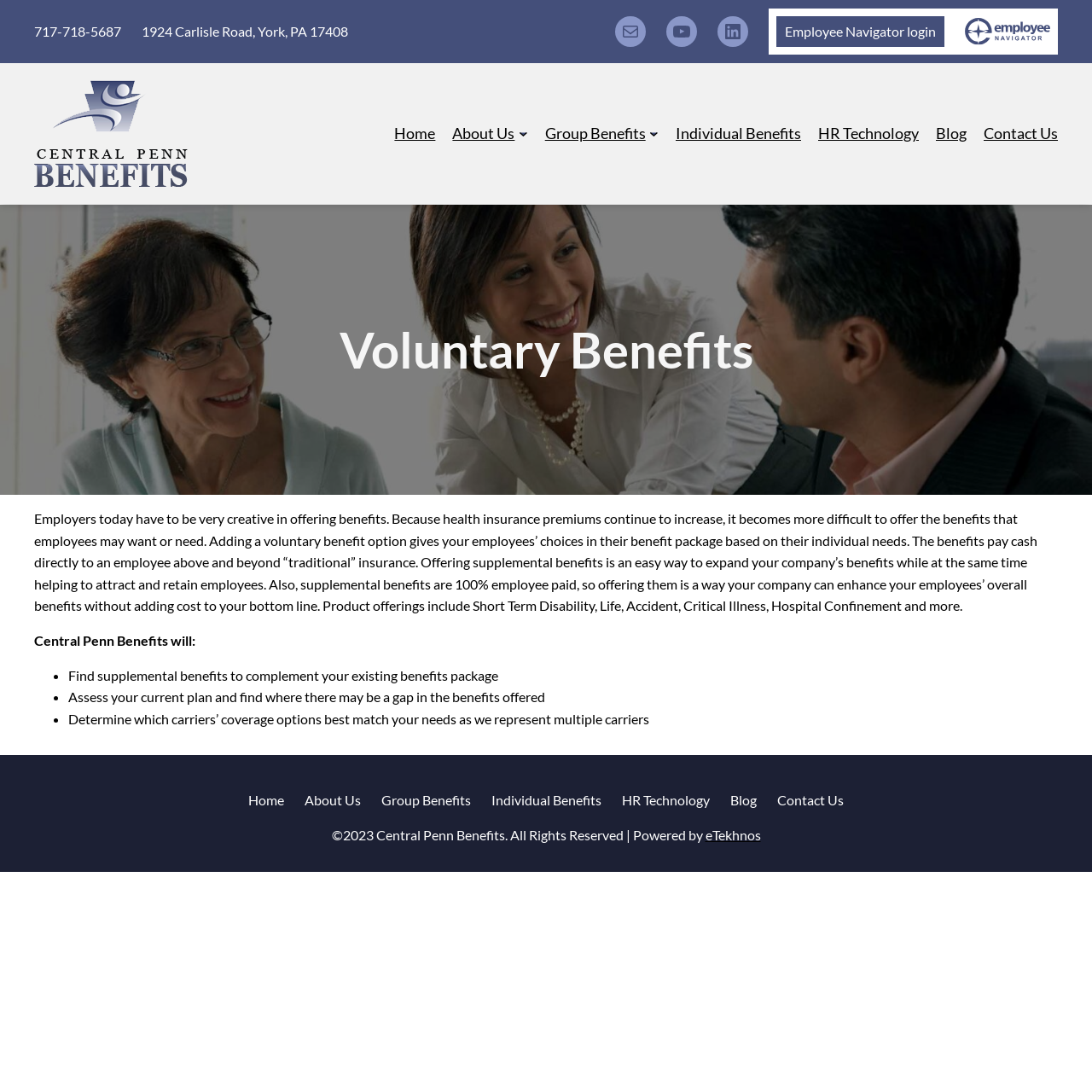Explain the webpage in detail.

The webpage is about Central Penn Benefits, a company that provides group employee benefit and human resource services to small and medium-sized employers. 

At the top left corner, there is a phone number "717-718-5687" and an address "1924 Carlisle Road, York, PA 17408". Next to the address, there are three social media links: "Mail", "YouTube", and "LinkedIn". Further to the right, there is an "Employee Navigator login" link and an image. 

Below these elements, there is a logo of Central Penn Benefits, which is also a link to the company's homepage. 

The main content of the webpage is divided into two sections. The first section has a heading "Voluntary Benefits" and a paragraph of text explaining the benefits of offering voluntary benefits to employees. 

Below the paragraph, there is a list of services that Central Penn Benefits provides, including finding supplemental benefits, assessing current plans, and determining the best coverage options. 

The second section of the main content appears to be a footer with a navigation menu that duplicates the links from the top navigation menu. There is also a copyright notice "©2023 Central Penn Benefits. All Rights Reserved" and a link to the company "eTekhnos" that powered the website.